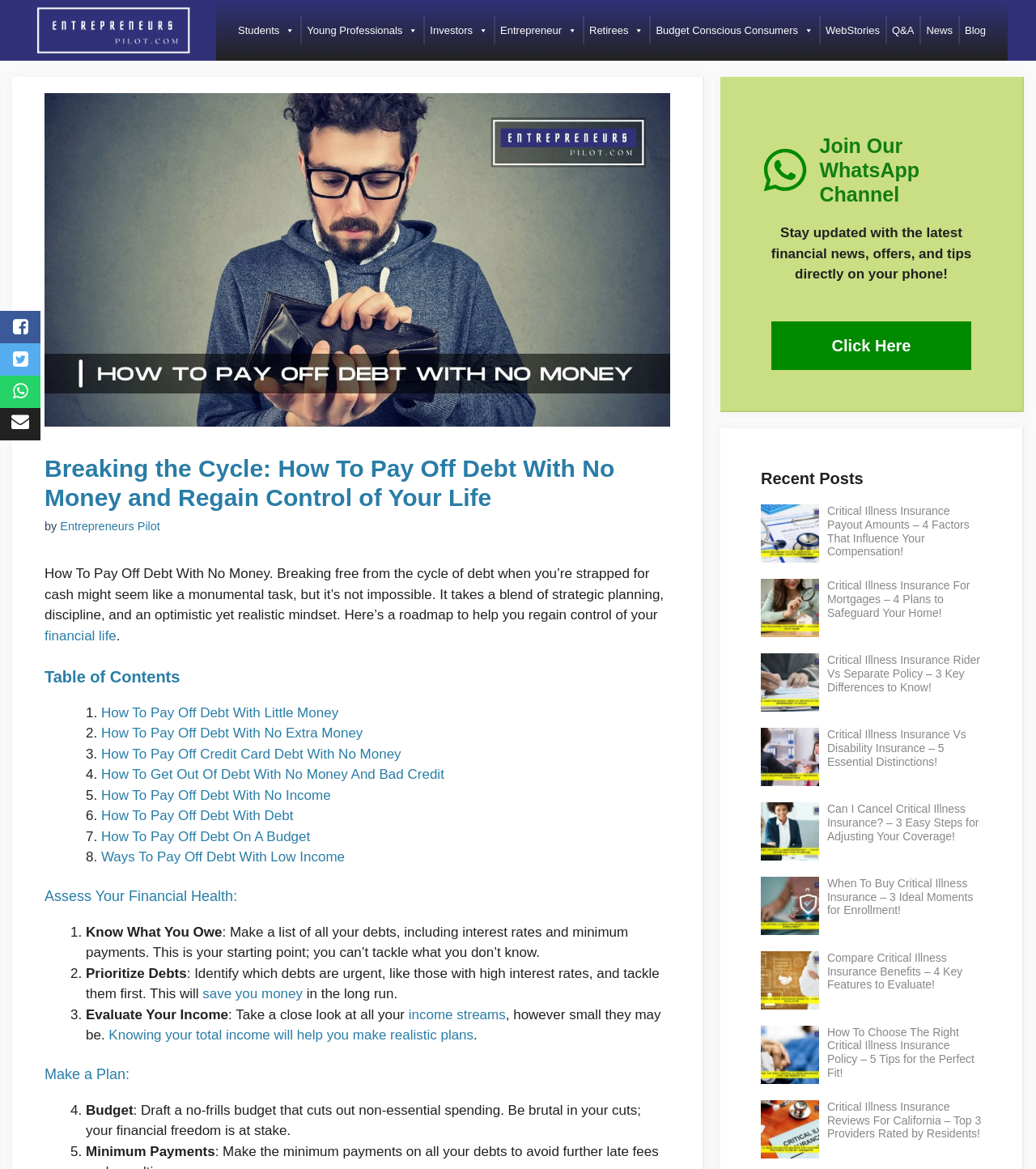Determine the bounding box coordinates of the clickable element to complete this instruction: "Join the WhatsApp Channel". Provide the coordinates in the format of four float numbers between 0 and 1, [left, top, right, bottom].

[0.791, 0.115, 0.888, 0.176]